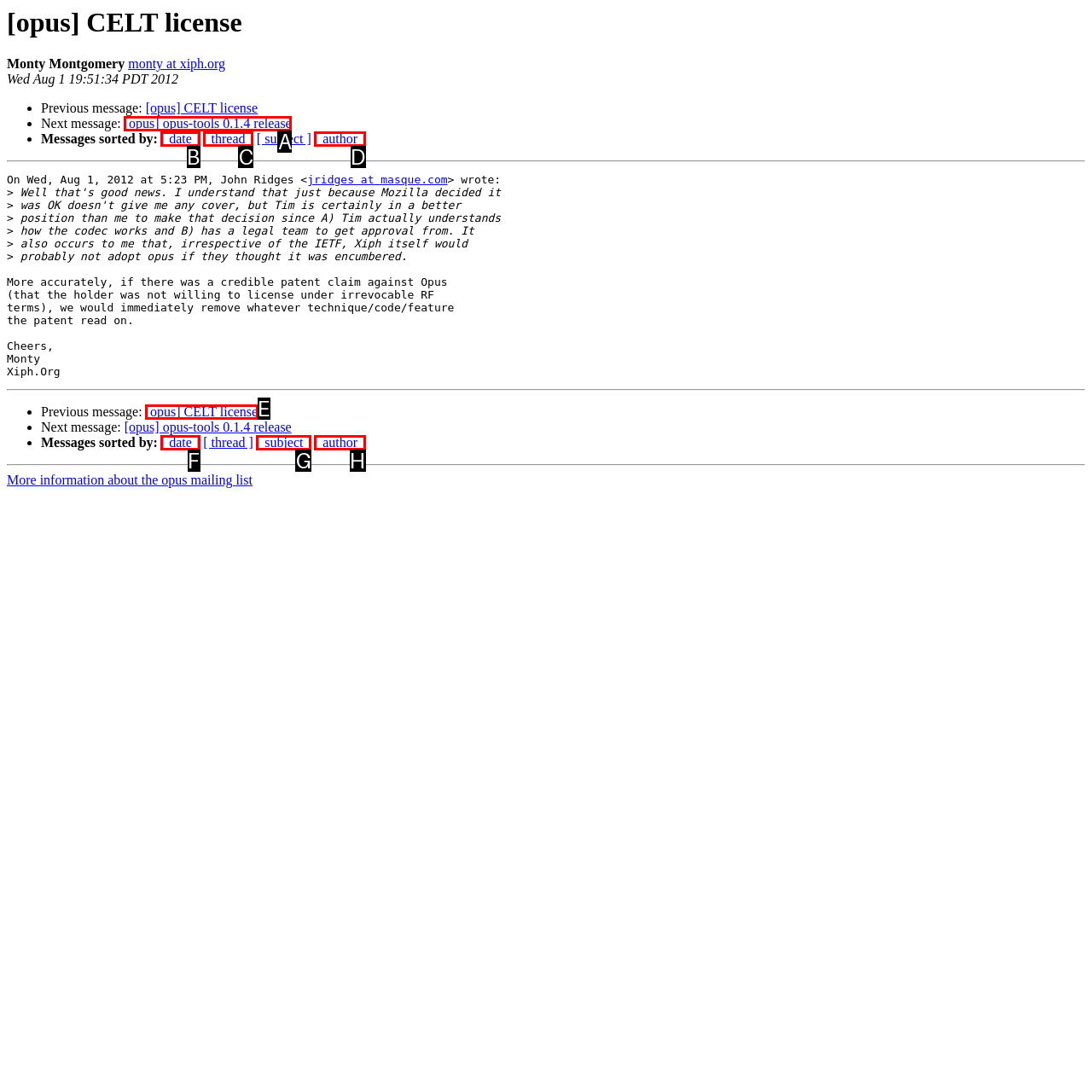Tell me the letter of the HTML element that best matches the description: [opus] opus-tools 0.1.4 release from the provided options.

A